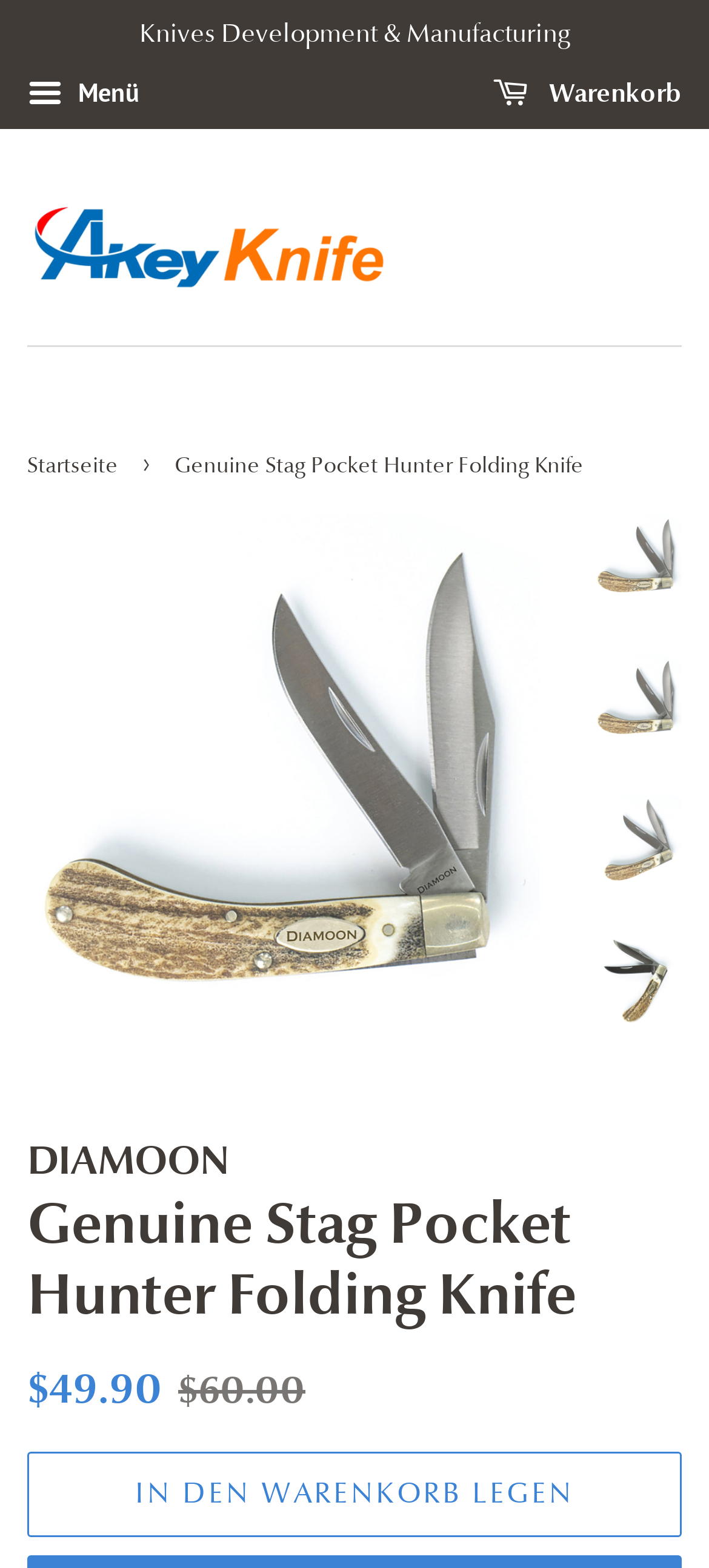Please find the bounding box coordinates of the element's region to be clicked to carry out this instruction: "view trainings".

None